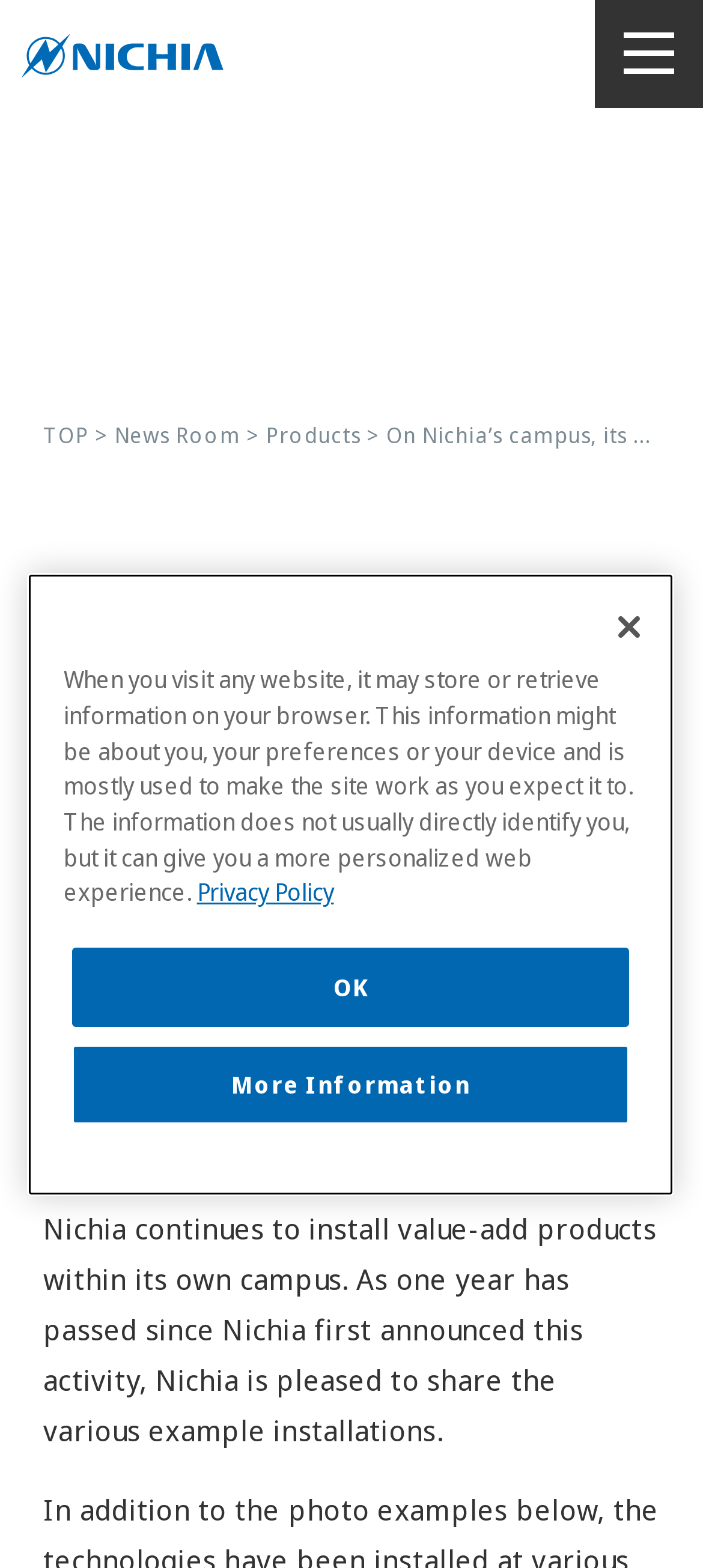Please determine the bounding box coordinates of the element's region to click in order to carry out the following instruction: "Enter your name". The coordinates should be four float numbers between 0 and 1, i.e., [left, top, right, bottom].

None